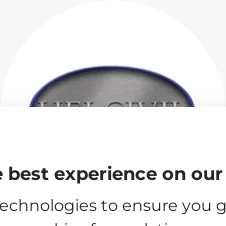What is the purpose of the cookies?
Please elaborate on the answer to the question with detailed information.

The context surrounding the logo emphasizes the company's commitment to providing the best experience for users on their website, and the use of cookies is mentioned as a means to achieve improved functionality.